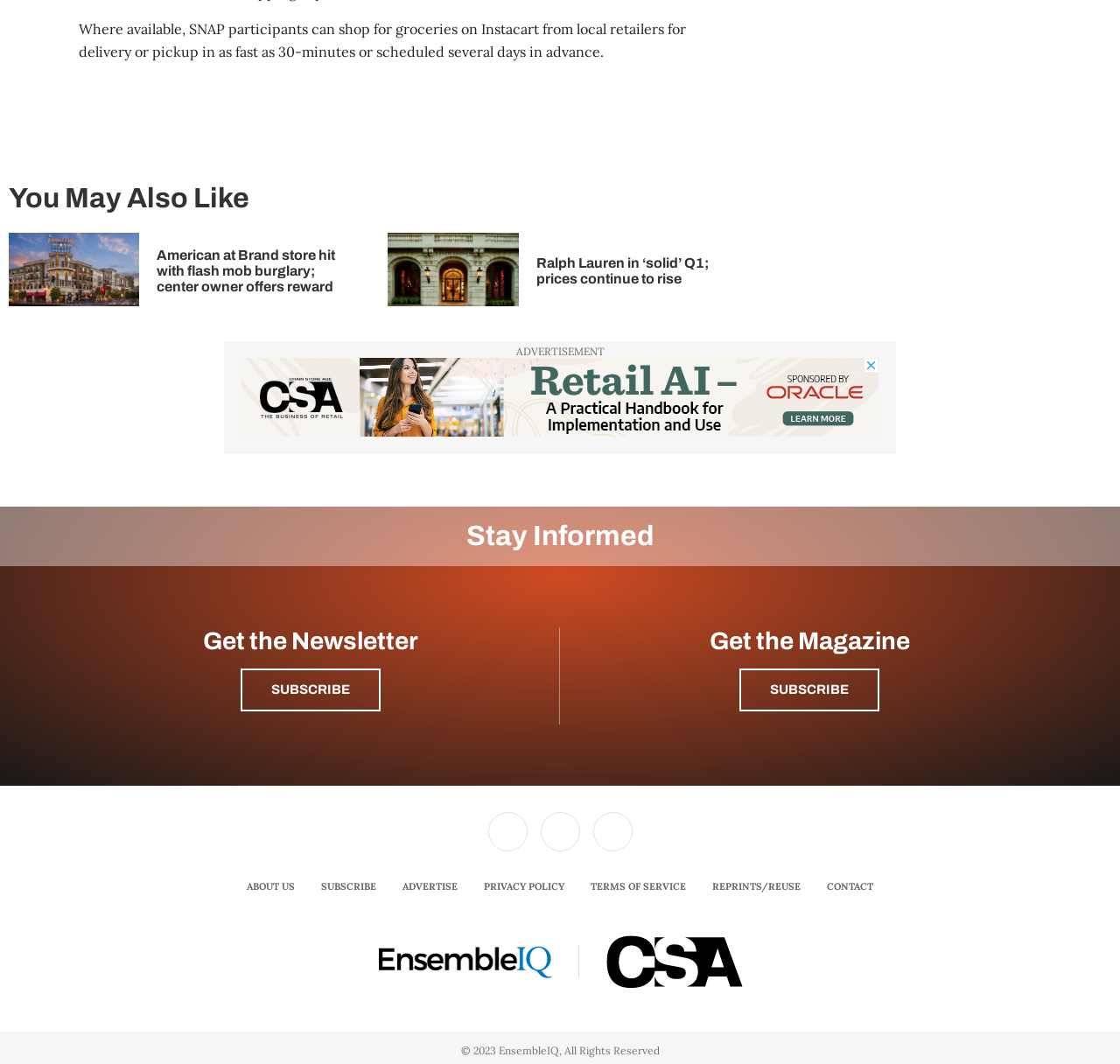What is the topic of the third article?
Provide an in-depth answer to the question, covering all aspects.

The third article is about Ralph Lauren, which is indicated by the heading 'Ralph Lauren in ‘solid’ Q1; prices continue to rise' and the corresponding link and image elements.